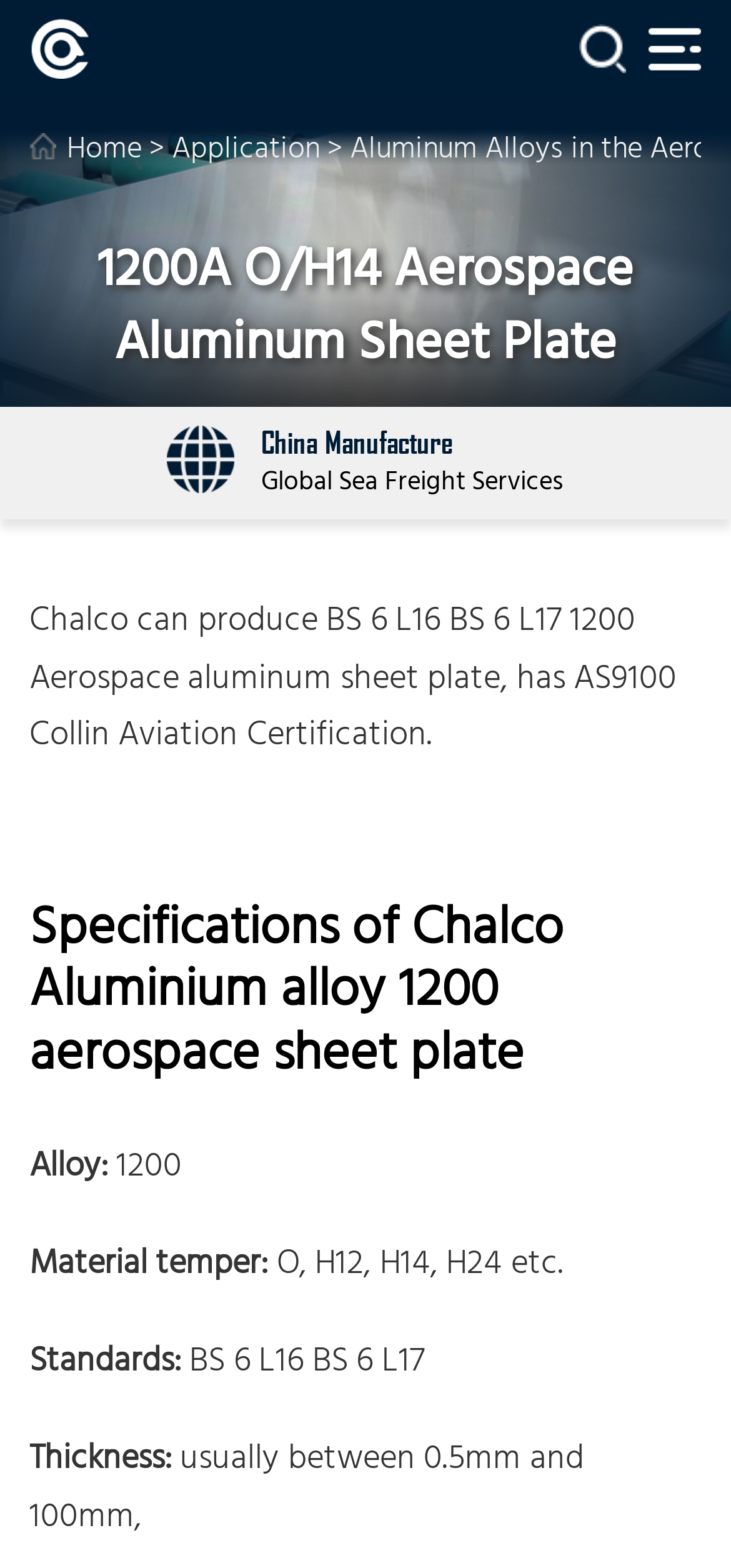Provide the bounding box for the UI element matching this description: "Application".

[0.235, 0.08, 0.437, 0.111]